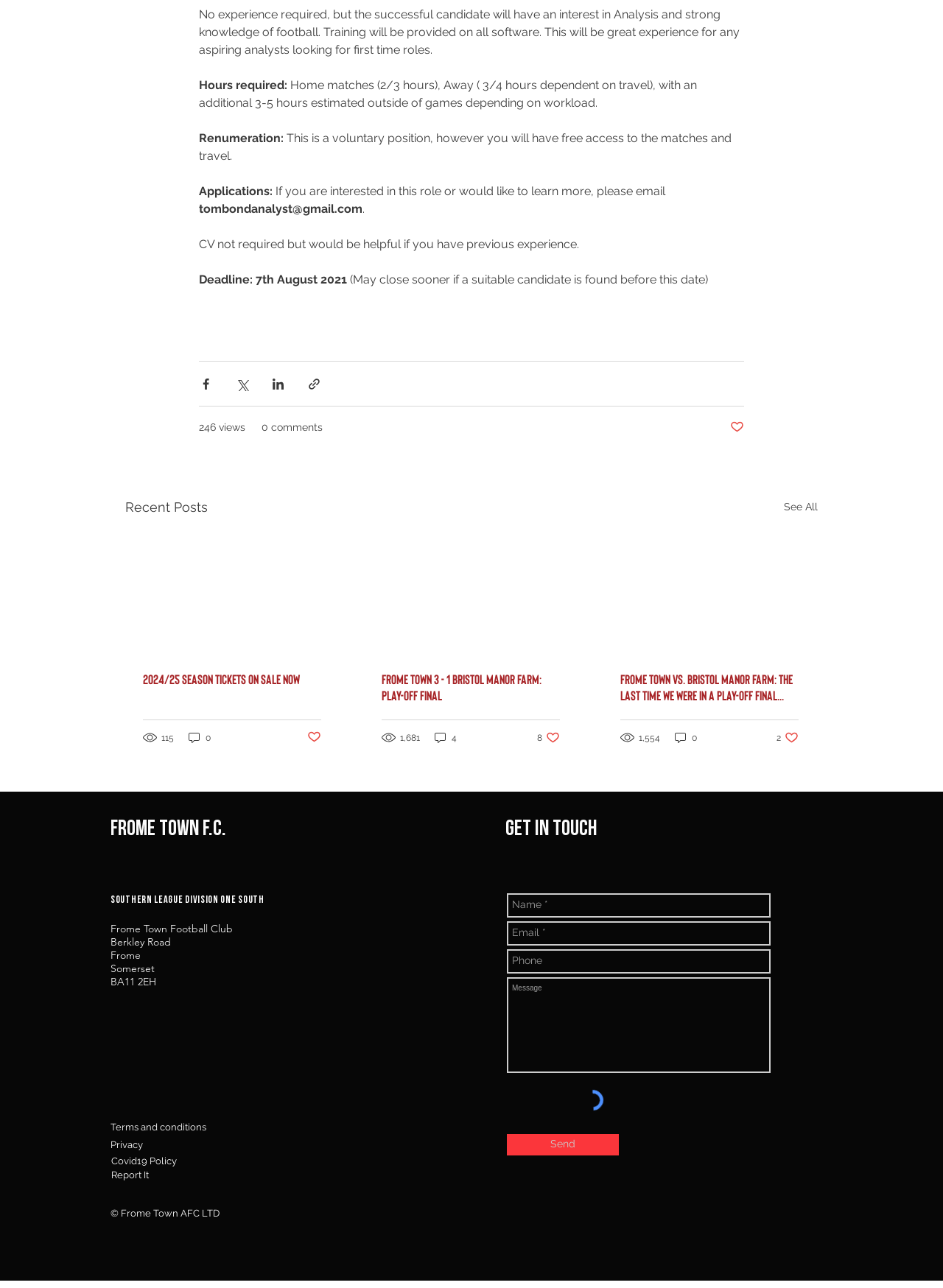Please analyze the image and give a detailed answer to the question:
How many views does the post '2024/25 SEASON TICKETS ON SALE NOW' have?

The post '2024/25 SEASON TICKETS ON SALE NOW' has 115 views, as indicated by the text '115 views' below the post.